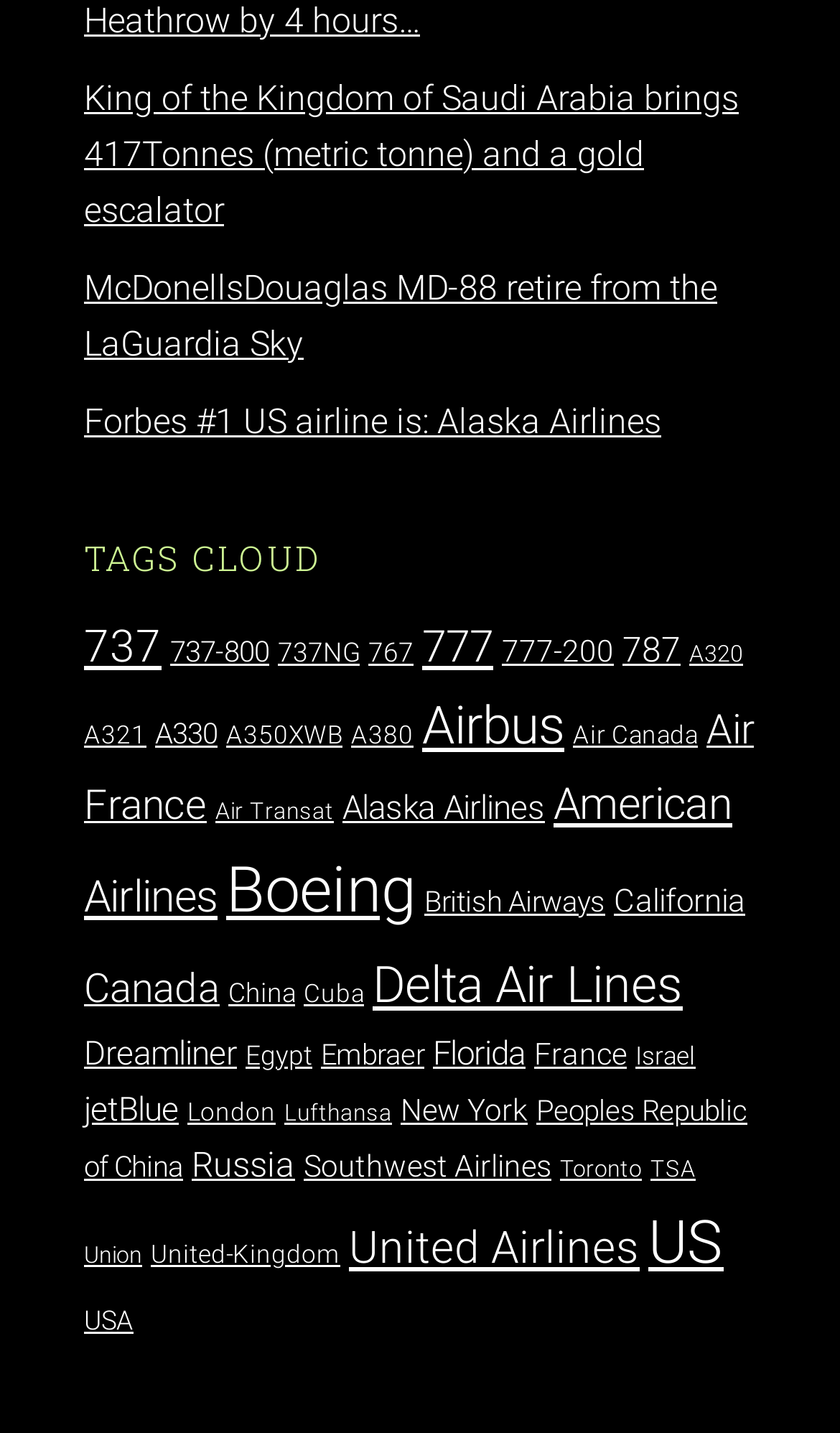Can you identify the bounding box coordinates of the clickable region needed to carry out this instruction: 'Read about United Airlines'? The coordinates should be four float numbers within the range of 0 to 1, stated as [left, top, right, bottom].

[0.415, 0.852, 0.762, 0.888]